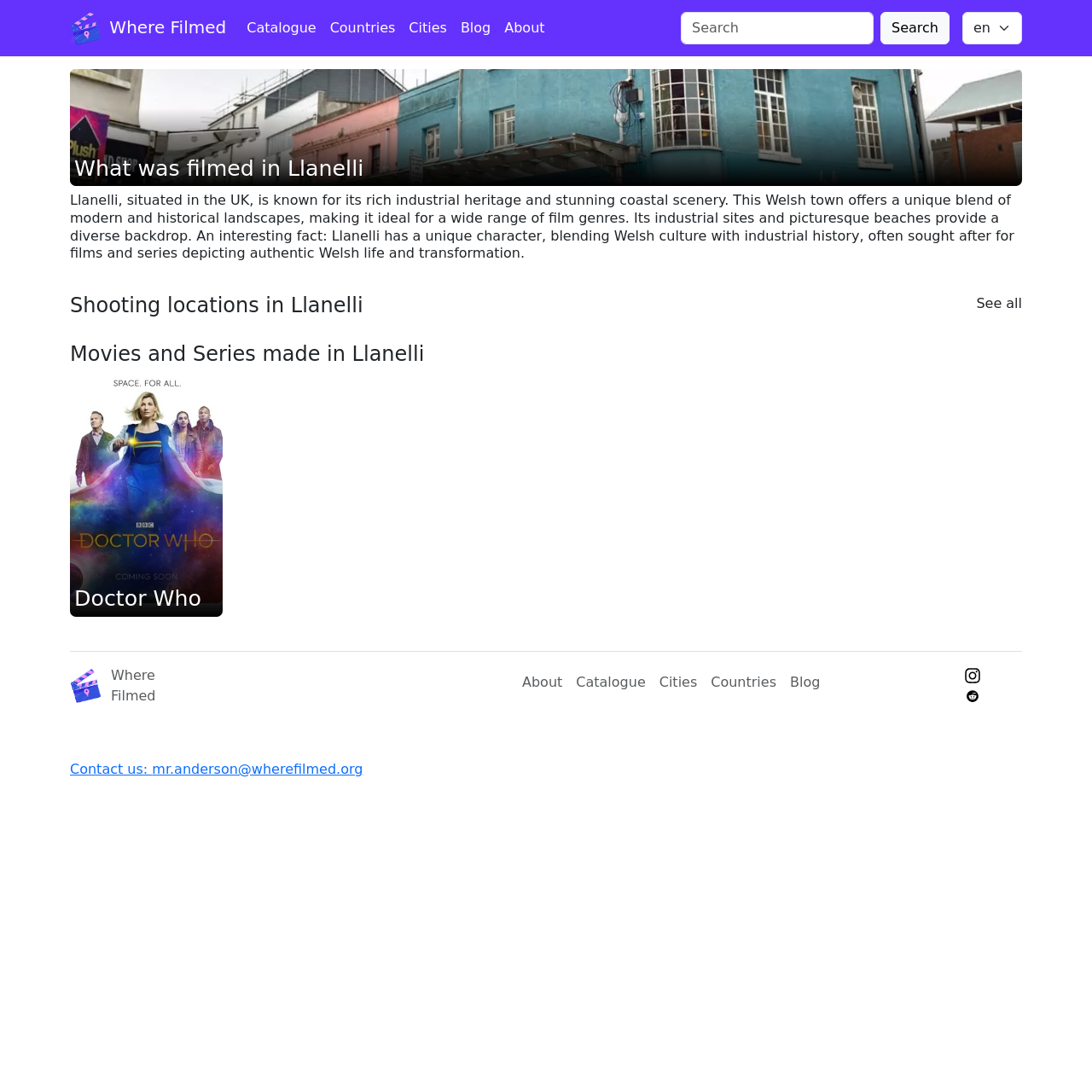What is the name of the TV series featured on the webpage with a poster?
Refer to the image and provide a detailed answer to the question.

The webpage features a poster of a TV series, and the heading above the poster reads 'Doctor Who'. This suggests that Doctor Who is a TV series that was filmed in Llanelli, and the webpage provides information about its filming locations.